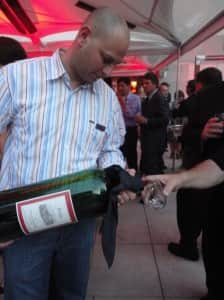Utilize the details in the image to give a detailed response to the question: What is the size of the 1979 wine bottle?

According to the caption, one of the prestigious vintages being sampled is a six-liter bottle from 1979, indicating the size of the bottle.